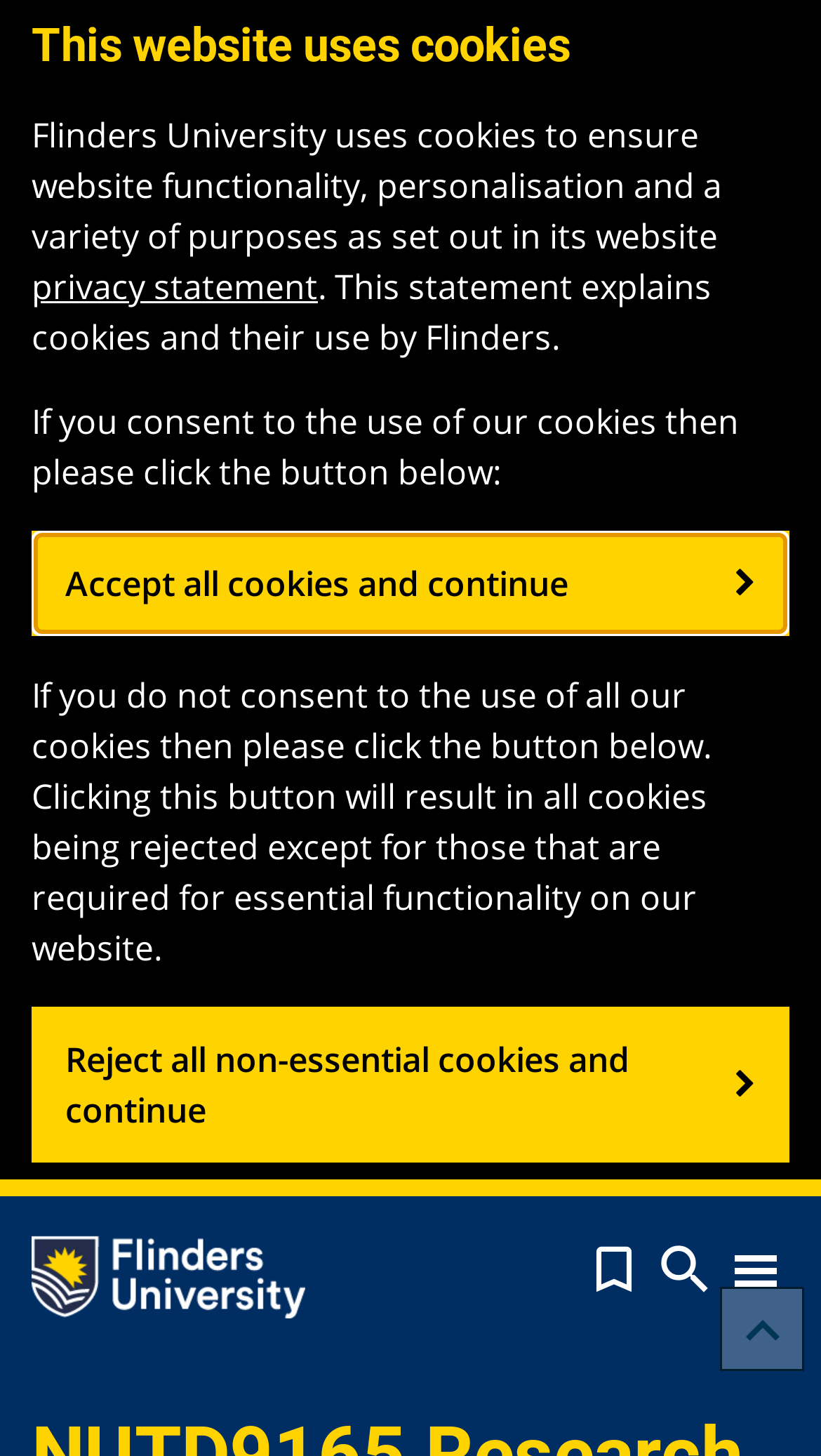Locate the bounding box coordinates of the element's region that should be clicked to carry out the following instruction: "Click the Flinders University Logo". The coordinates need to be four float numbers between 0 and 1, i.e., [left, top, right, bottom].

[0.038, 0.836, 0.372, 0.905]